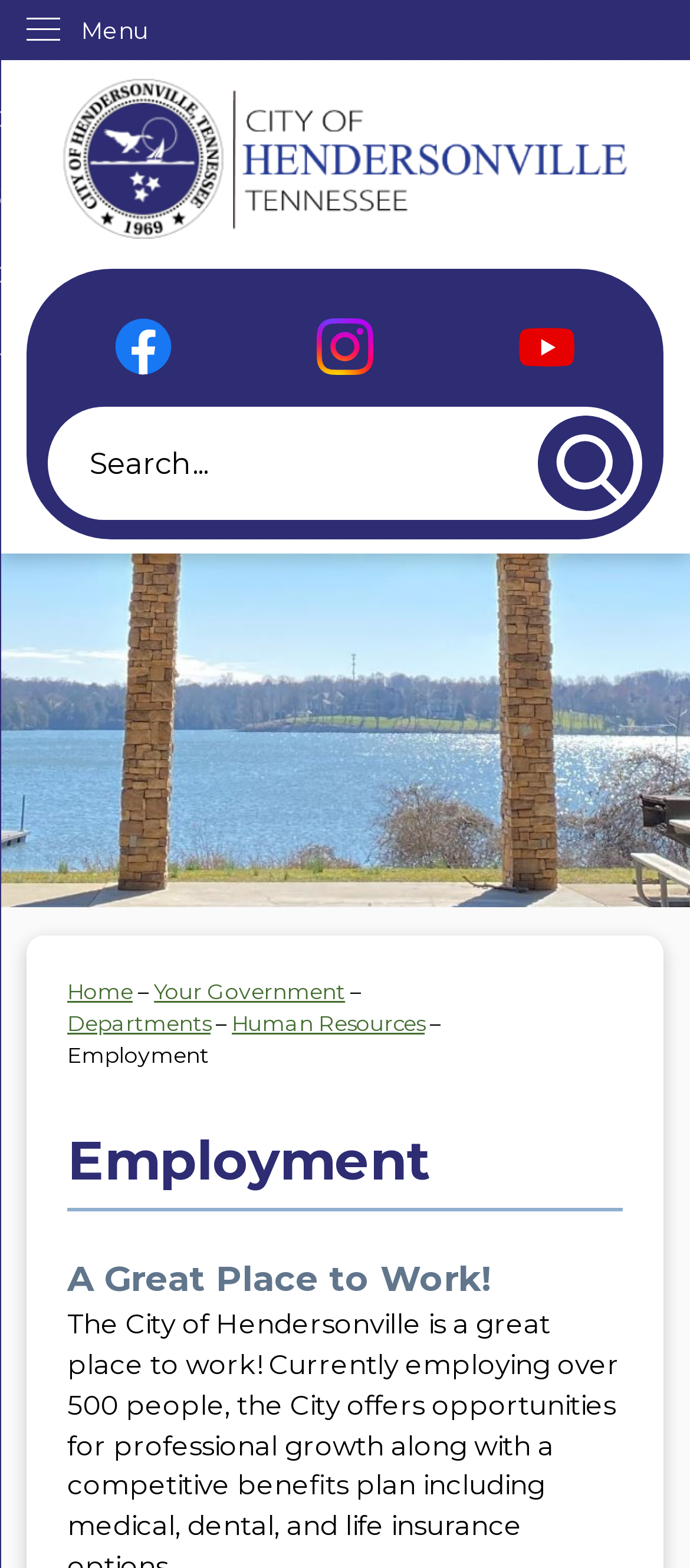Please respond in a single word or phrase: 
What is the purpose of the search region?

To search the website